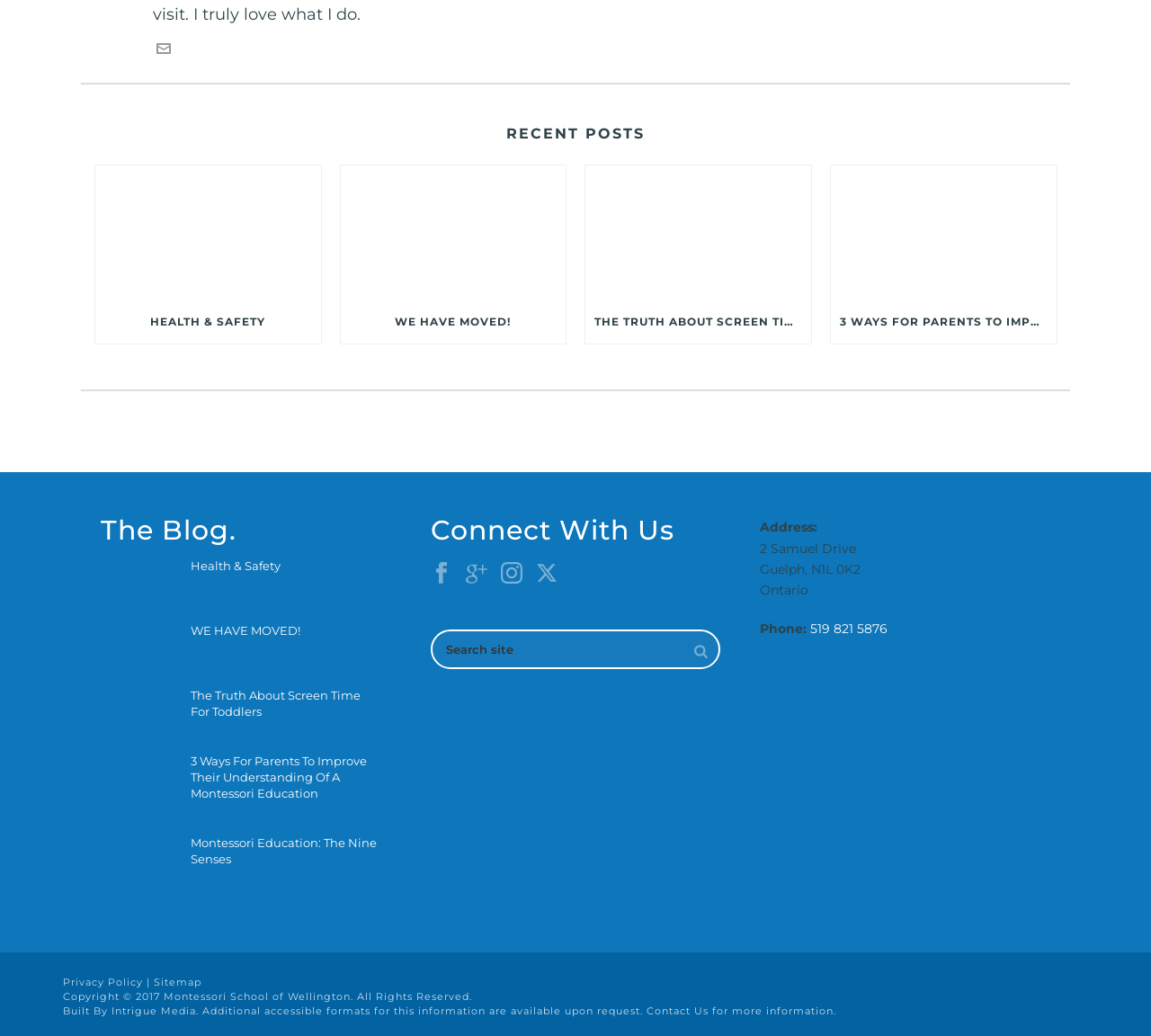Determine the bounding box coordinates of the region I should click to achieve the following instruction: "Read about Health & Safety". Ensure the bounding box coordinates are four float numbers between 0 and 1, i.e., [left, top, right, bottom].

[0.083, 0.16, 0.279, 0.29]